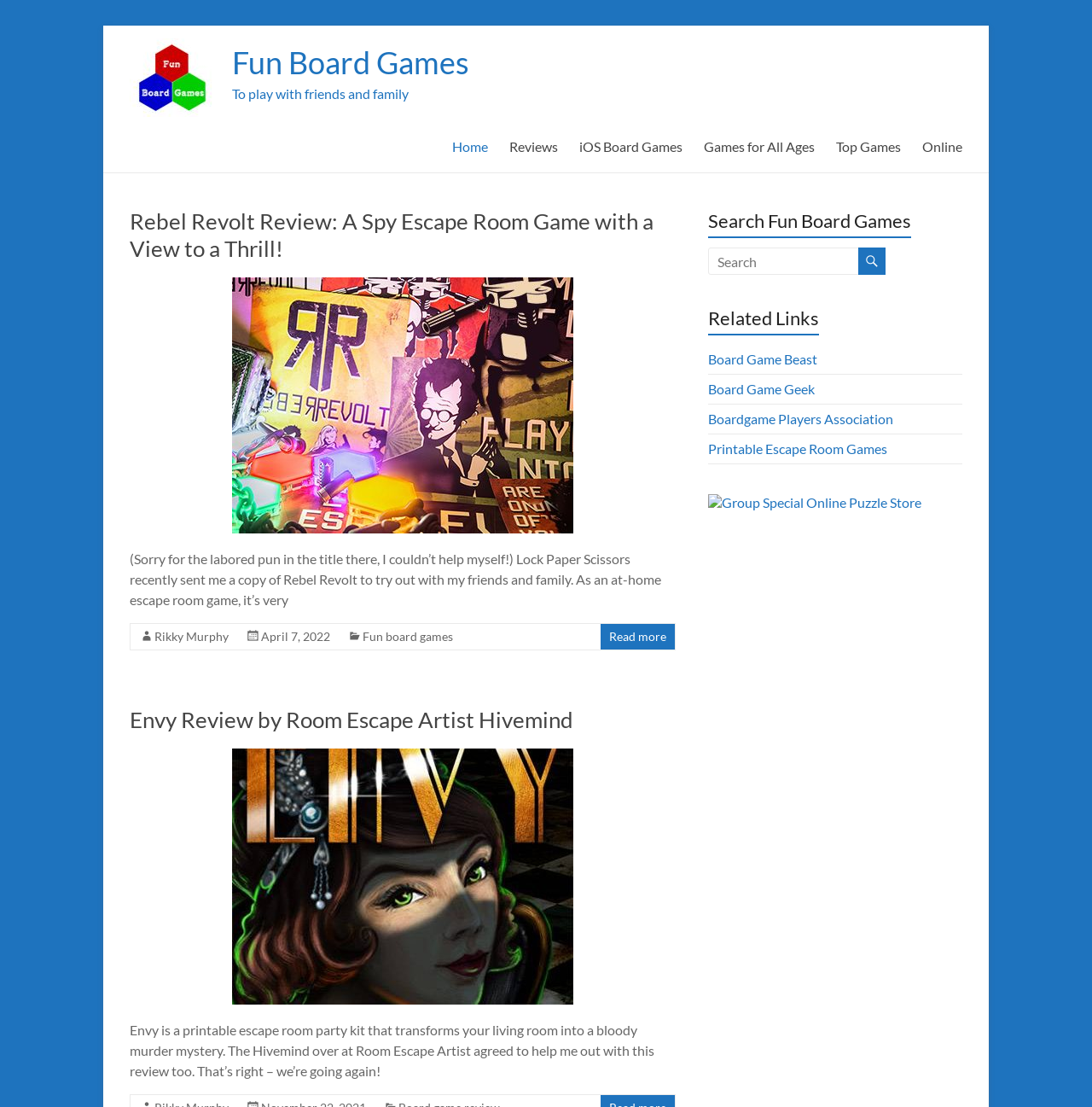Using the element description provided, determine the bounding box coordinates in the format (top-left x, top-left y, bottom-right x, bottom-right y). Ensure that all values are floating point numbers between 0 and 1. Element description: Fun Board Games

[0.213, 0.039, 0.43, 0.073]